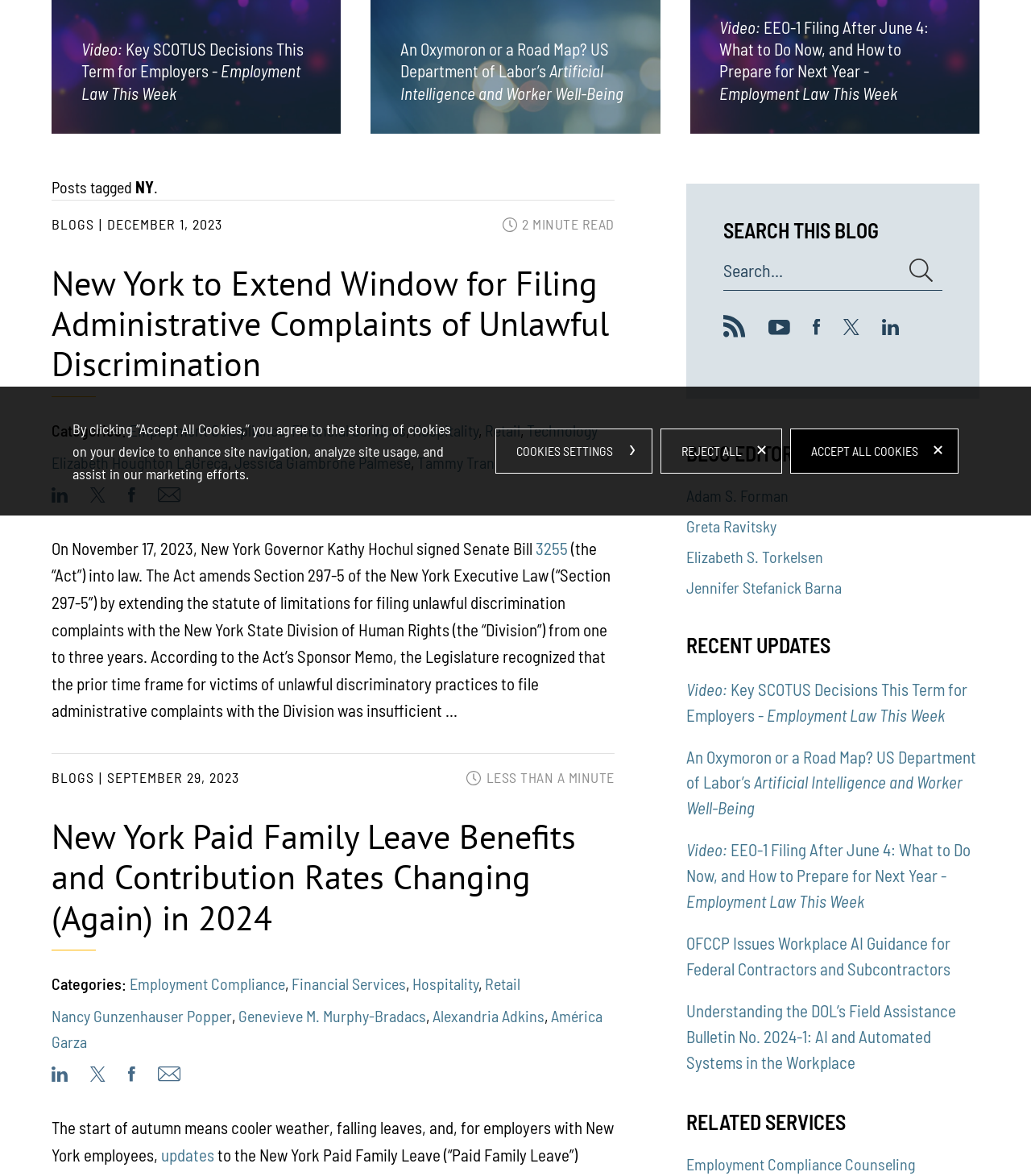Bounding box coordinates are specified in the format (top-left x, top-left y, bottom-right x, bottom-right y). All values are floating point numbers bounded between 0 and 1. Please provide the bounding box coordinate of the region this sentence describes: Hospitality

[0.4, 0.828, 0.464, 0.845]